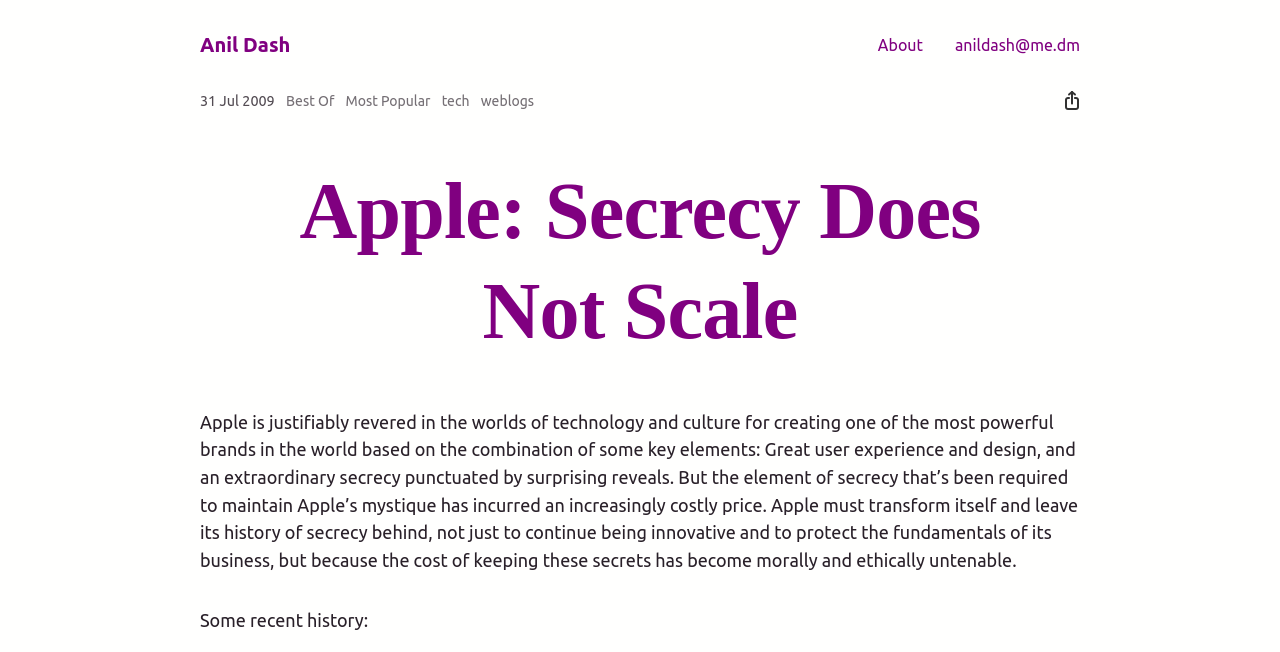Using the element description: "Most Popular", determine the bounding box coordinates for the specified UI element. The coordinates should be four float numbers between 0 and 1, [left, top, right, bottom].

[0.27, 0.143, 0.336, 0.167]